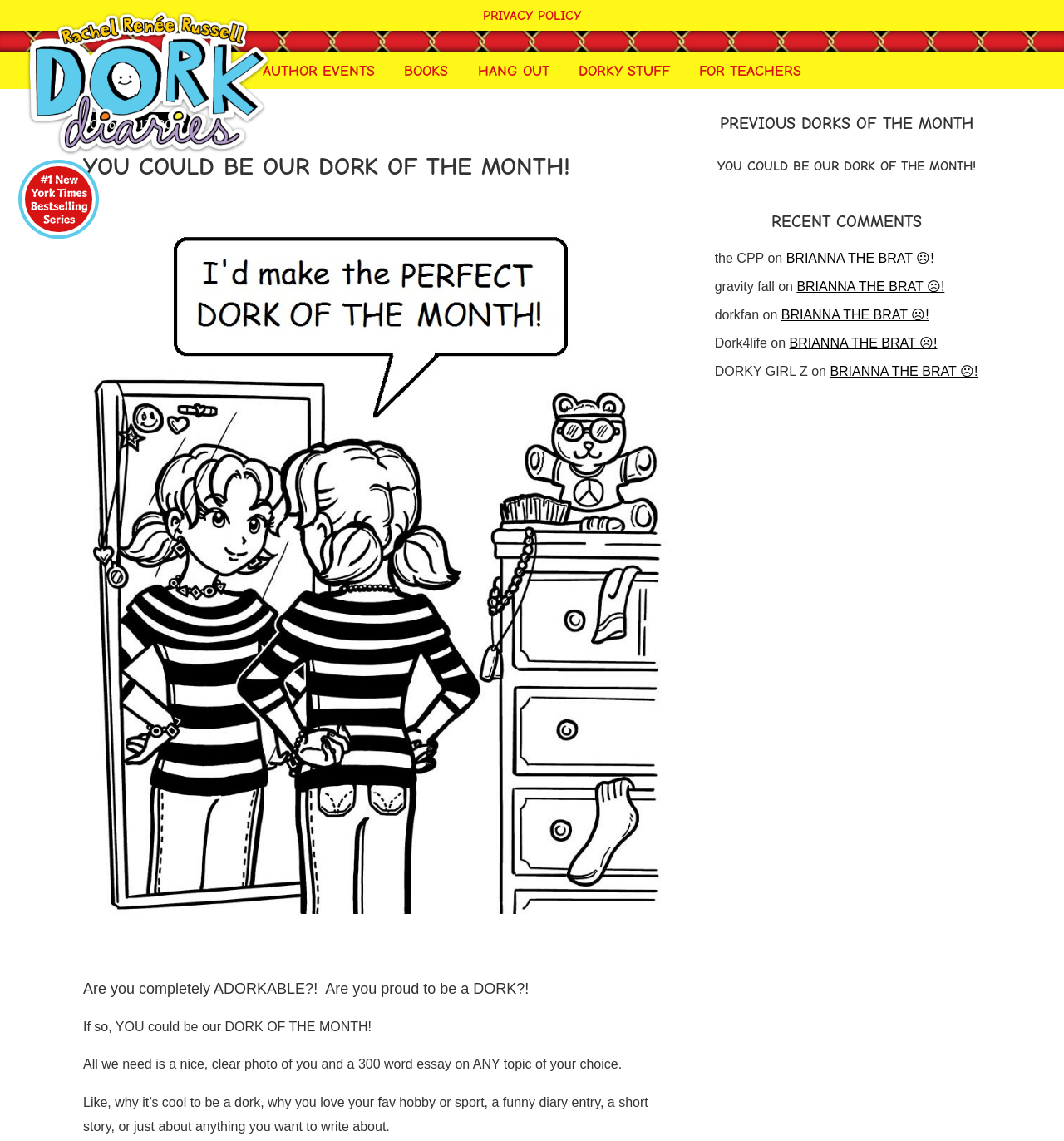Please identify the coordinates of the bounding box that should be clicked to fulfill this instruction: "Click on 'BRIANNA THE BRAT ☹!' in recent comments".

[0.739, 0.22, 0.878, 0.233]